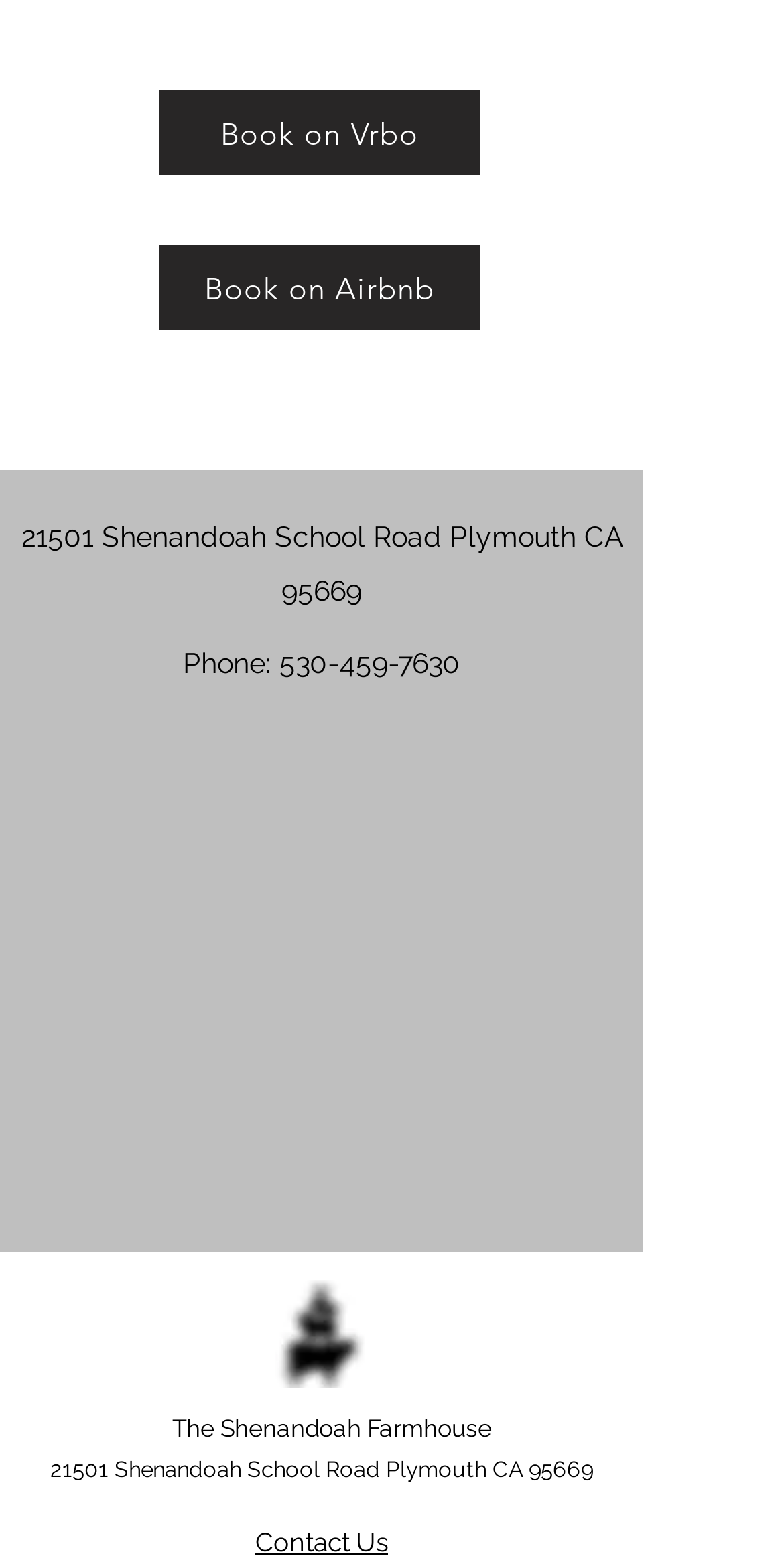Please provide a short answer using a single word or phrase for the question:
What is the address of the Shenandoah Farmhouse?

21501 Shenandoah School Road Plymouth CA 95669